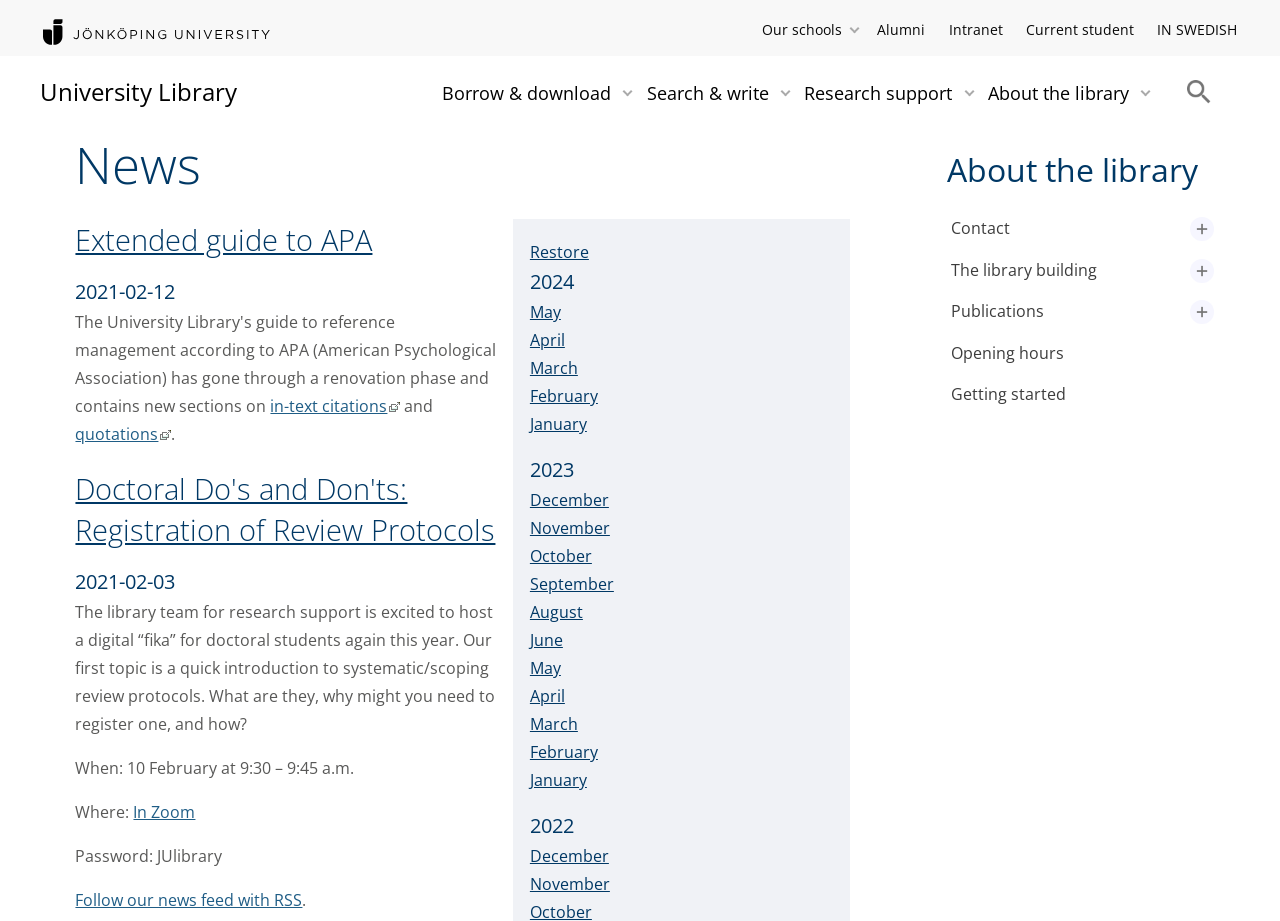What is the password for the Zoom meeting?
Based on the image, give a concise answer in the form of a single word or short phrase.

JUlibrary